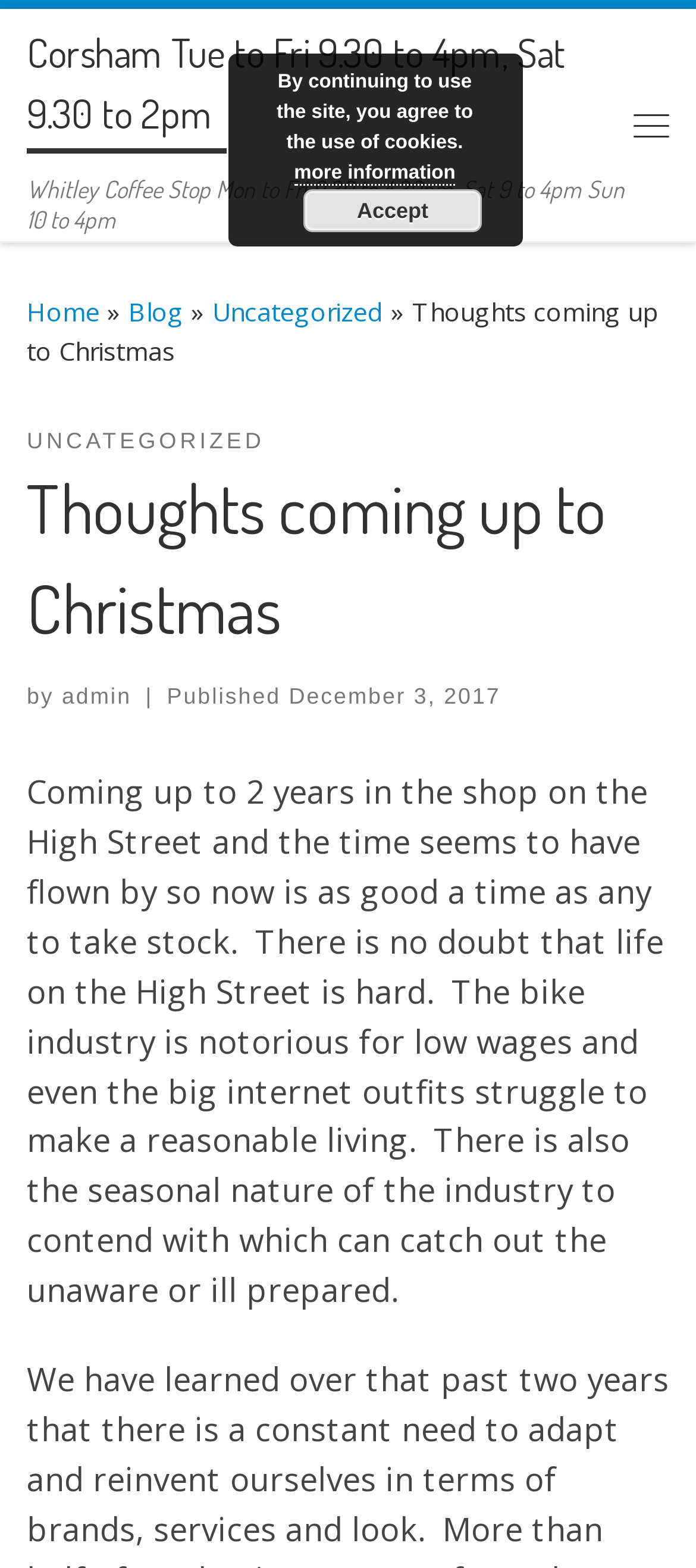Can you show the bounding box coordinates of the region to click on to complete the task described in the instruction: "View on GitHub"?

None